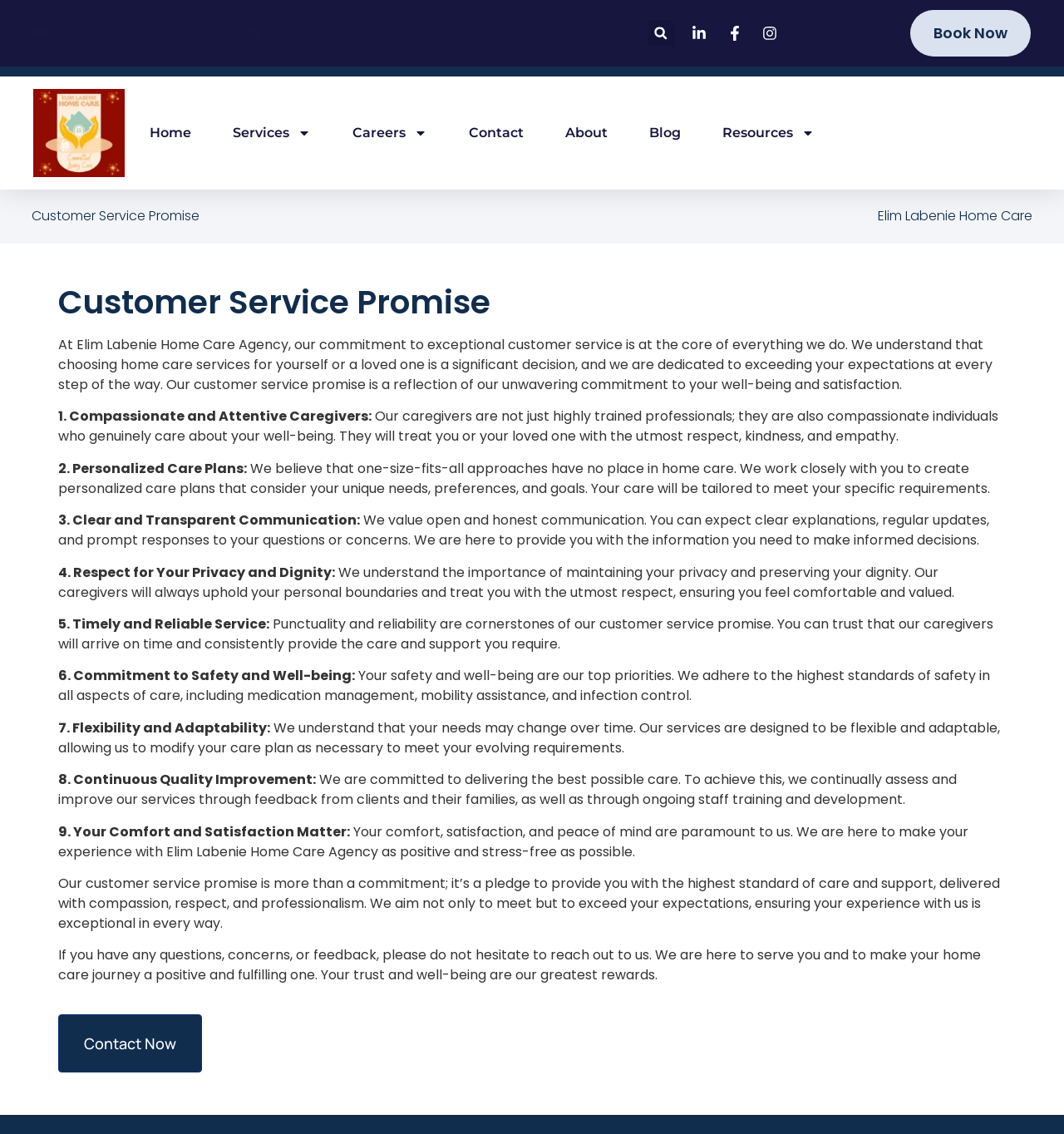What is the name of the home care agency?
Use the information from the screenshot to give a comprehensive response to the question.

I found the answer by looking at the static text elements on the webpage, specifically the one with the text 'Elim Labenie Home Care' which is located at the top of the page.